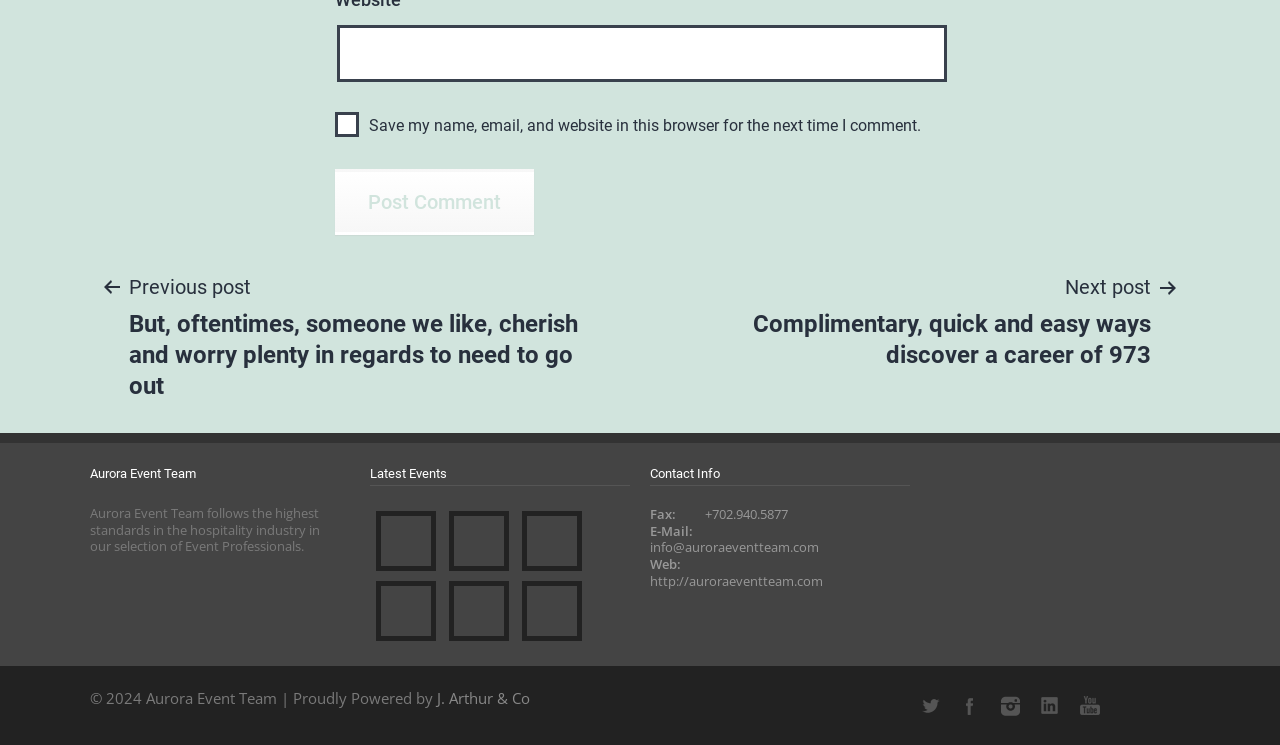Please identify the bounding box coordinates of the region to click in order to complete the task: "Enter website name". The coordinates must be four float numbers between 0 and 1, specified as [left, top, right, bottom].

[0.263, 0.034, 0.74, 0.11]